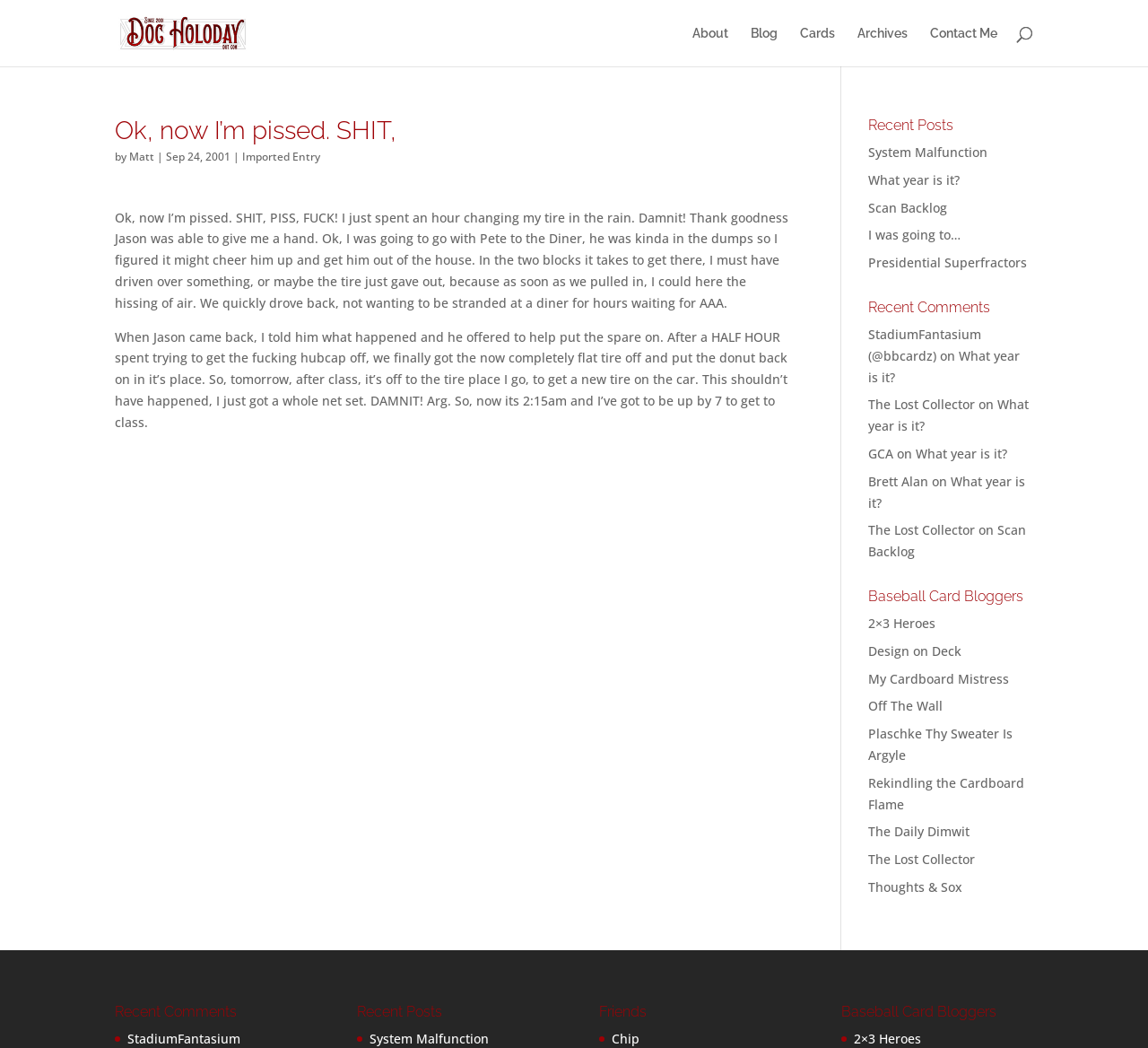Provide the bounding box coordinates for the UI element described in this sentence: "What year is it?". The coordinates should be four float values between 0 and 1, i.e., [left, top, right, bottom].

[0.756, 0.378, 0.896, 0.415]